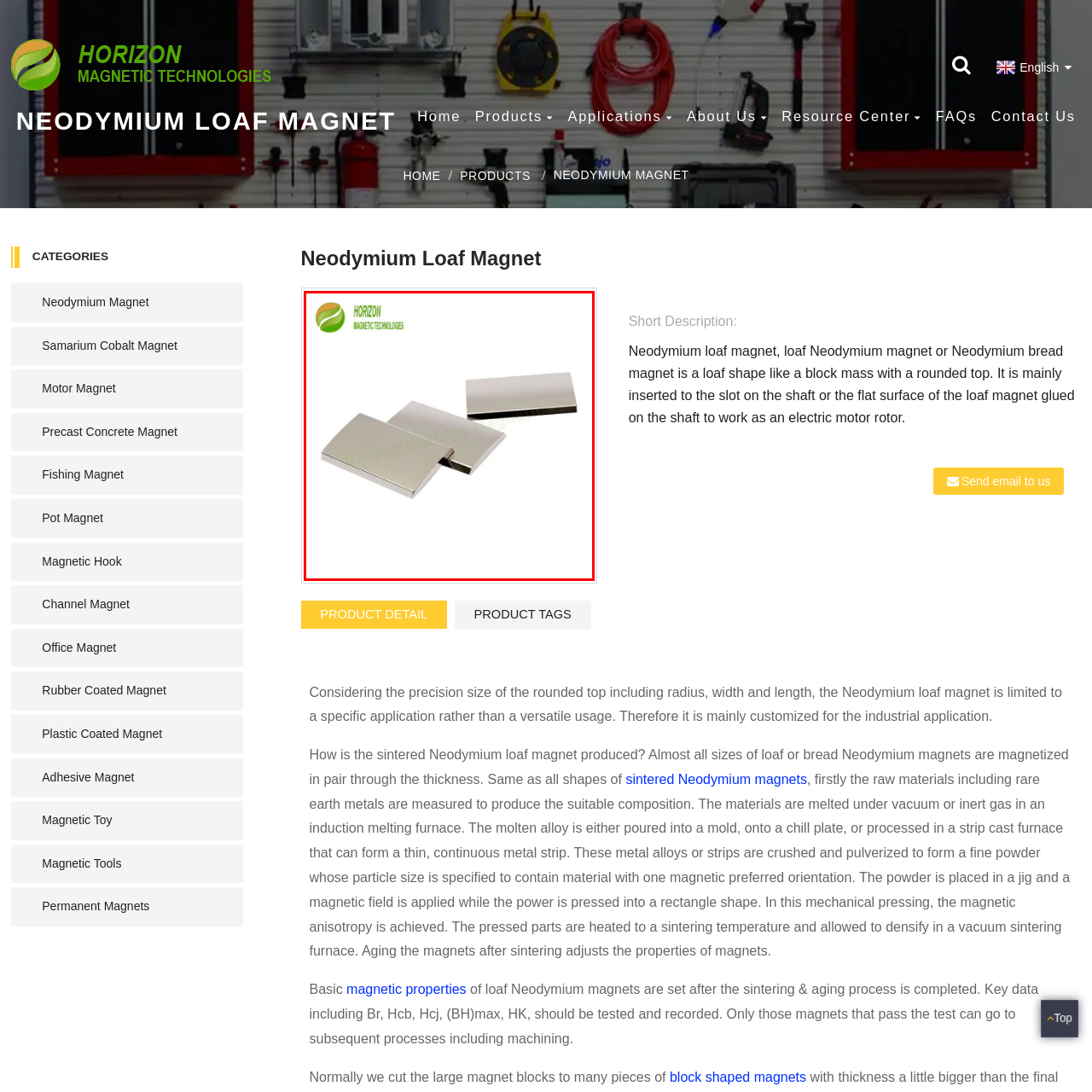Elaborate on the contents of the image highlighted by the red boundary in detail.

This image showcases a set of Neodymium loaf magnets, characterized by their sleek, block-like shape with a rounded top. The three magnets are arranged in a visually appealing manner, highlighting their smooth, metallic surfaces that reflect light. Each magnet has a polished finish, indicating high-quality manufacturing, suitable for various applications in industrial and commercial settings. Clearly marked with the branding of Horizon Magnetic Technologies, these magnets exemplify strength and versatility, underscoring their essential role in electric motor rotor assemblies and other precise applications.